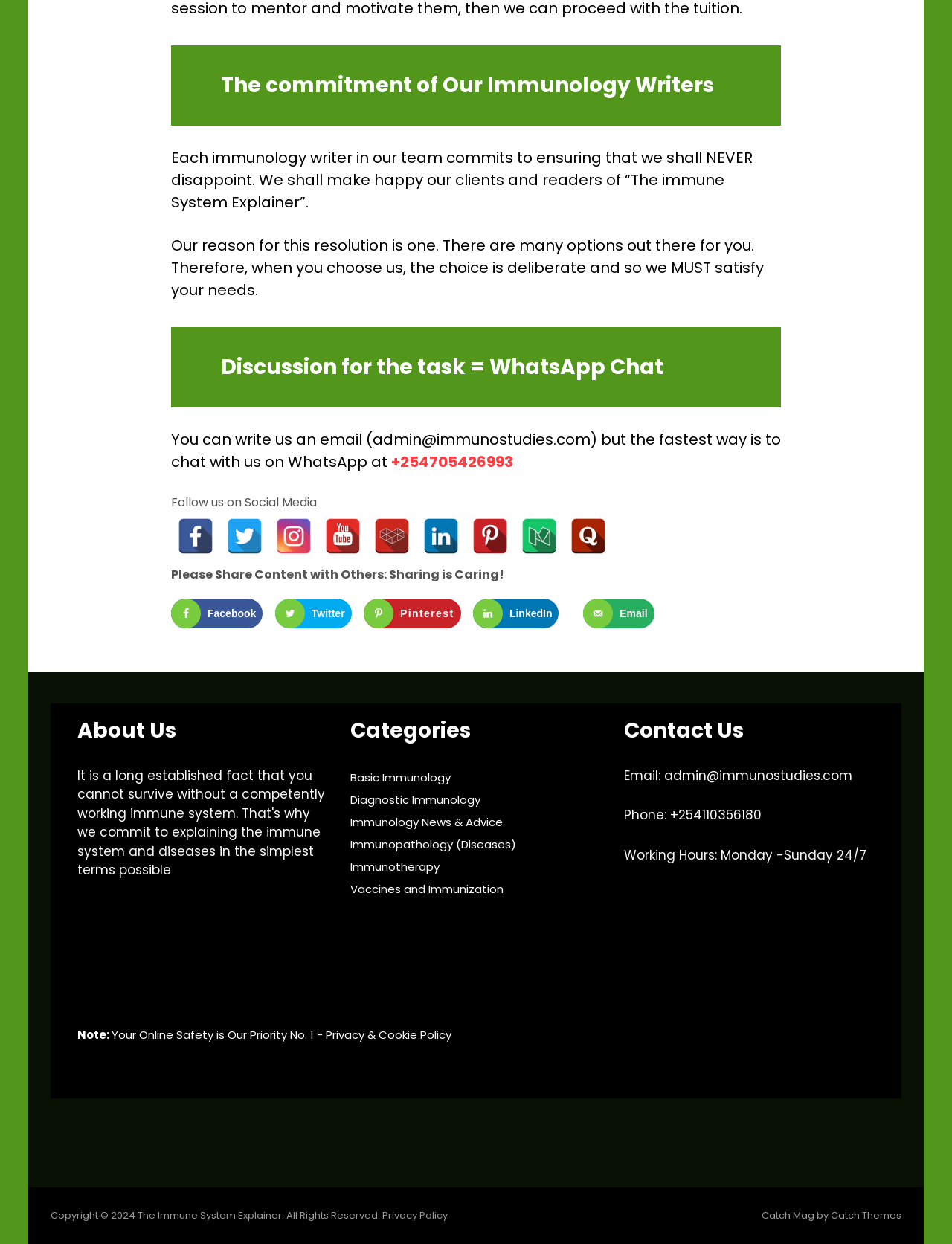What categories of immunology are available on the website?
Please use the visual content to give a single word or phrase answer.

Basic Immunology, Diagnostic Immunology, etc.